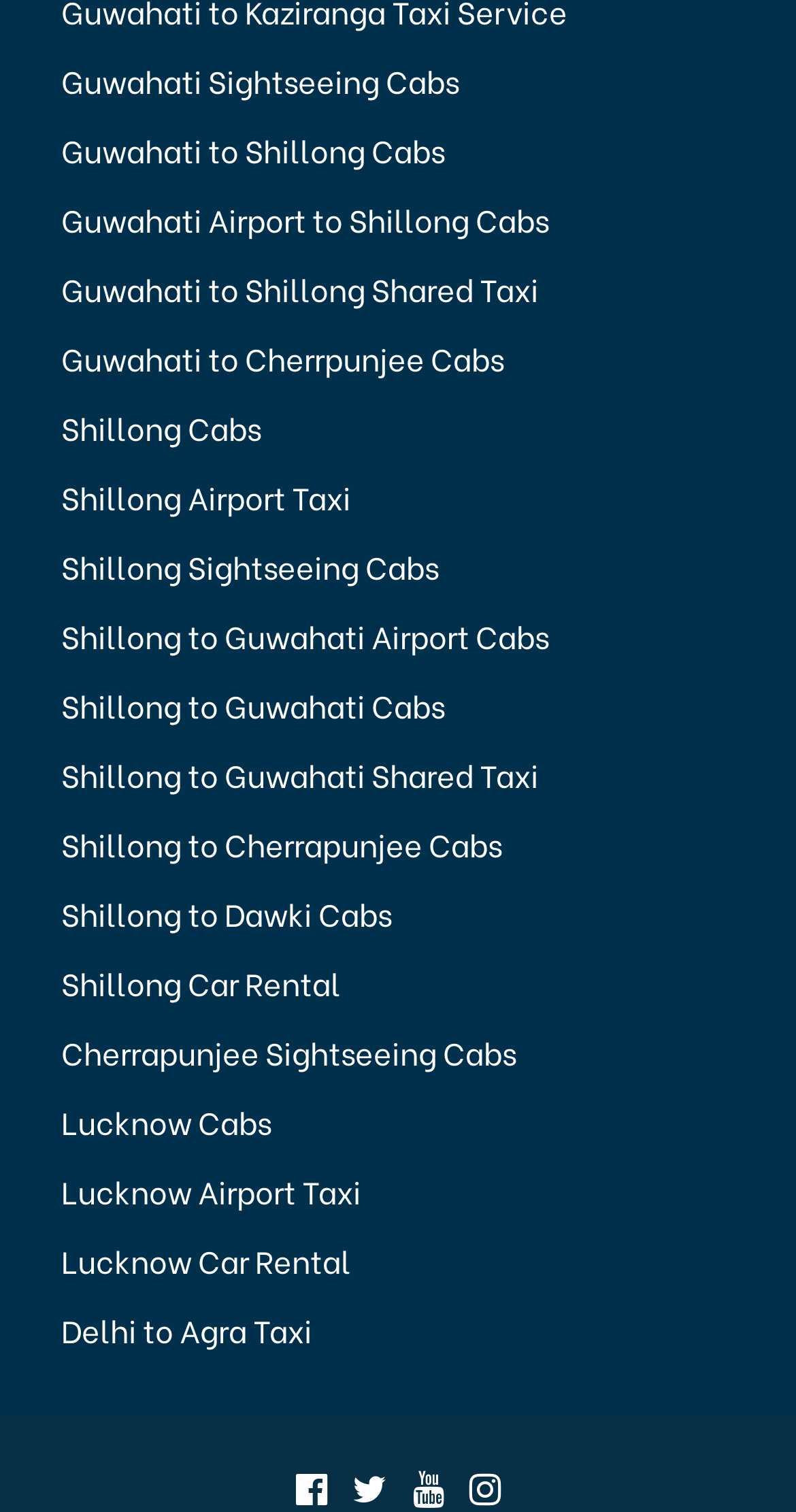Please identify the bounding box coordinates of the region to click in order to complete the task: "Book a Lucknow Airport Taxi". The coordinates must be four float numbers between 0 and 1, specified as [left, top, right, bottom].

[0.077, 0.773, 0.454, 0.802]